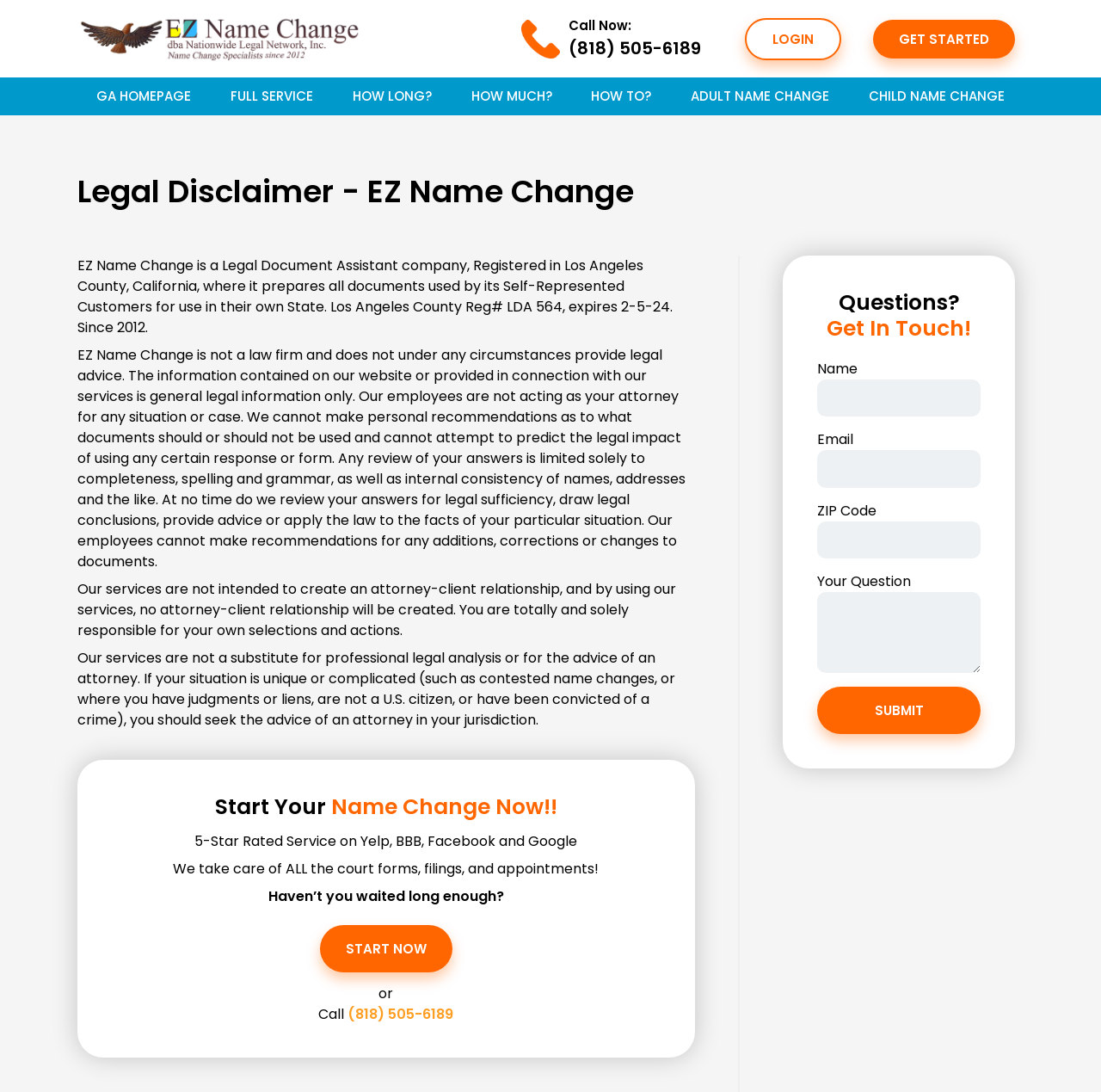What is the call to action to start the name change process?
Look at the image and construct a detailed response to the question.

The call to action button 'START NOW' is prominently displayed in the middle of the webpage, encouraging users to start the name change process with EZ Name Change.